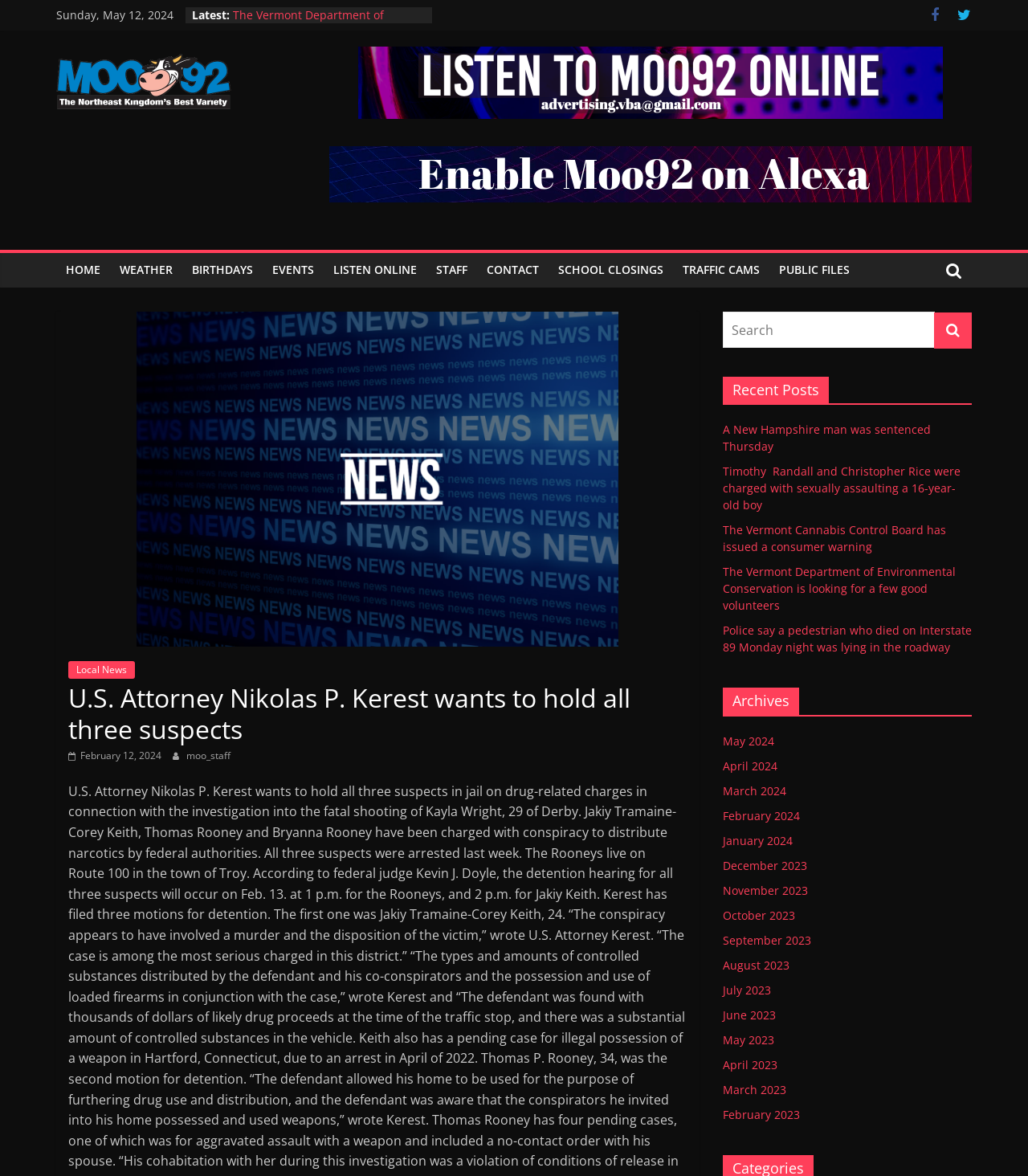Using the details from the image, please elaborate on the following question: What is the name of the radio station?

I found the name of the radio station by looking at the top-left corner of the webpage, where it says 'Moo92 FM' in a link element, accompanied by an image.